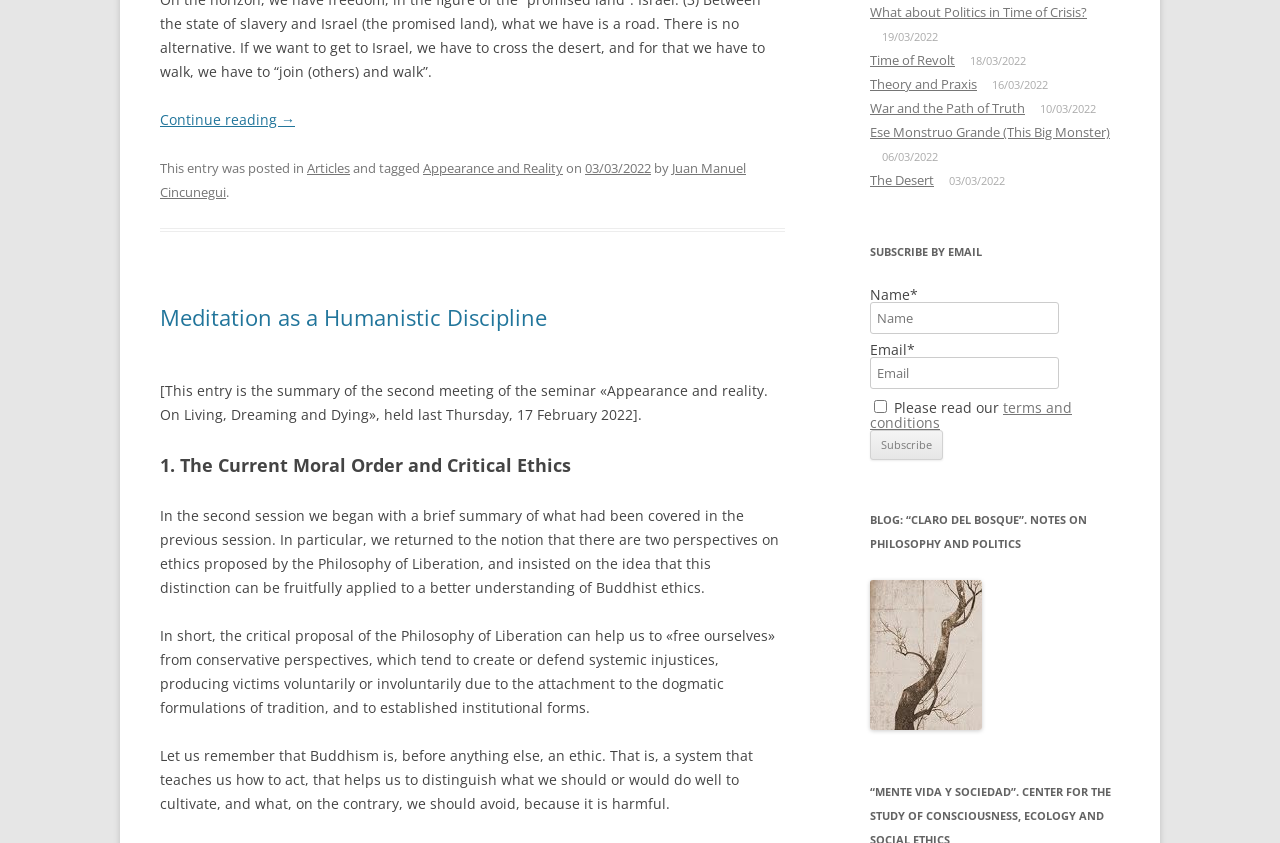Identify the bounding box coordinates for the UI element described as follows: "03/03/2022". Ensure the coordinates are four float numbers between 0 and 1, formatted as [left, top, right, bottom].

[0.457, 0.189, 0.509, 0.211]